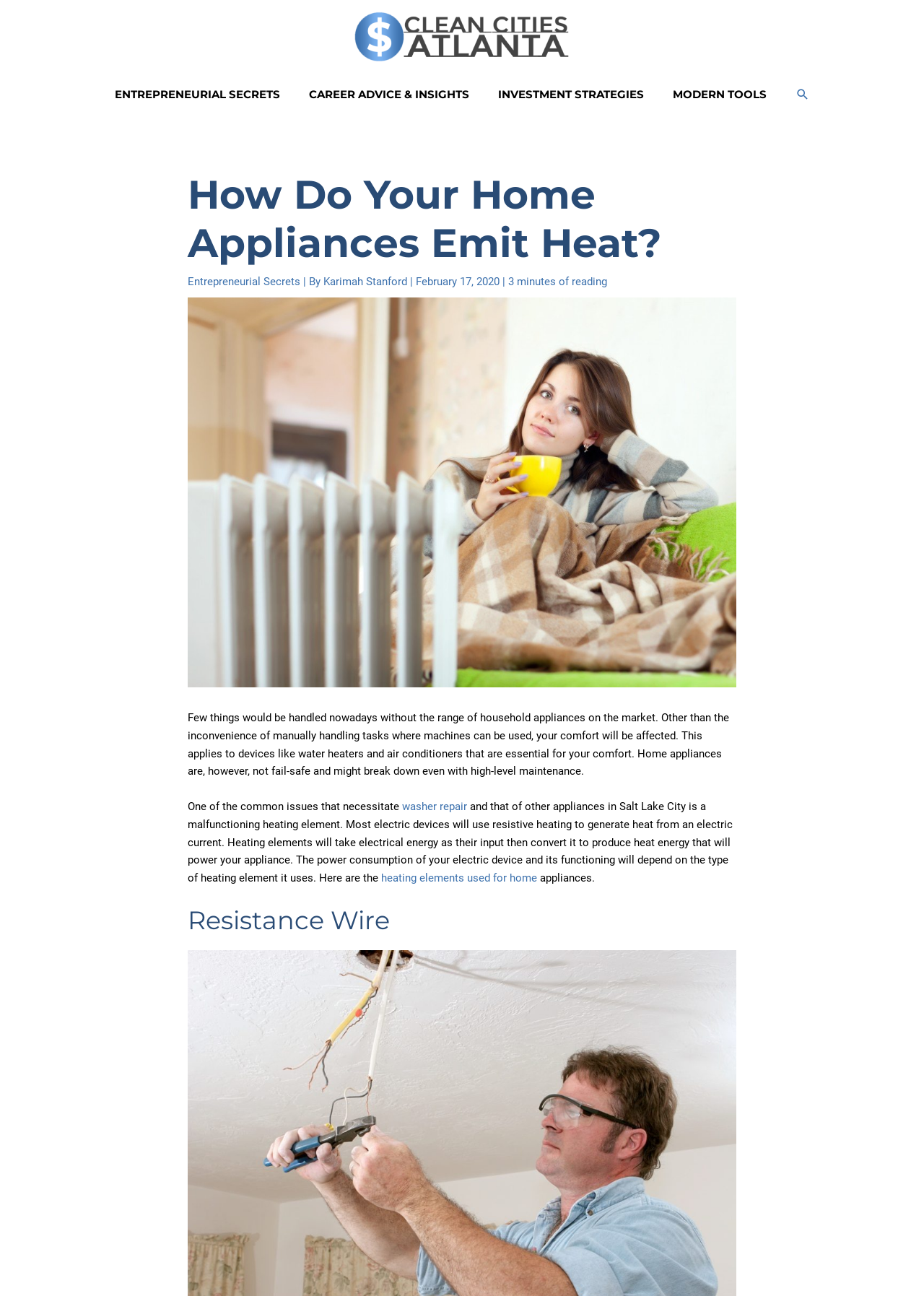Who is the author of the article?
Based on the screenshot, give a detailed explanation to answer the question.

The author of the article is mentioned in the header section of the webpage, where it says 'By Karimah Stanford'.